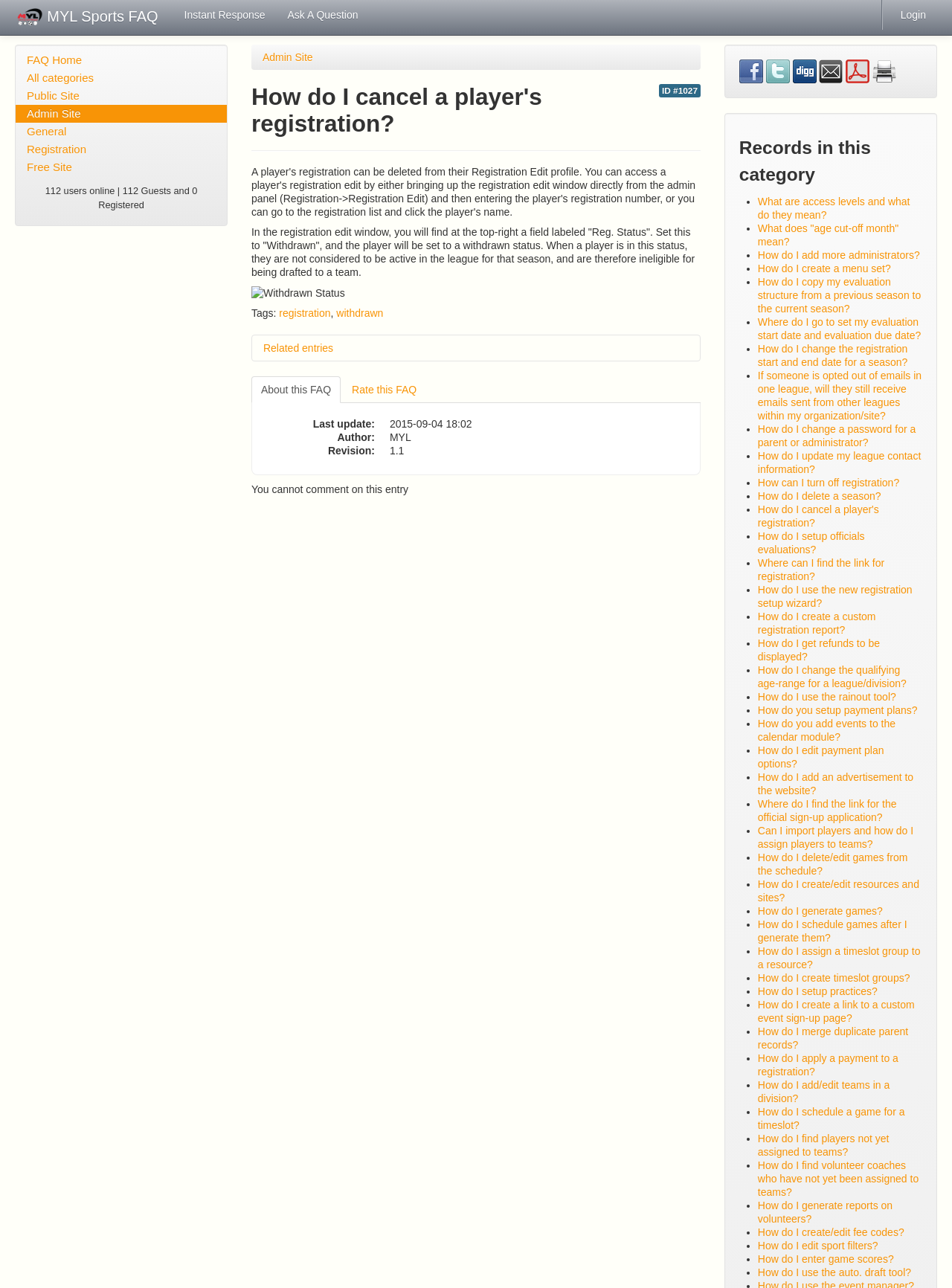Please respond in a single word or phrase: 
What is the current number of users online?

112